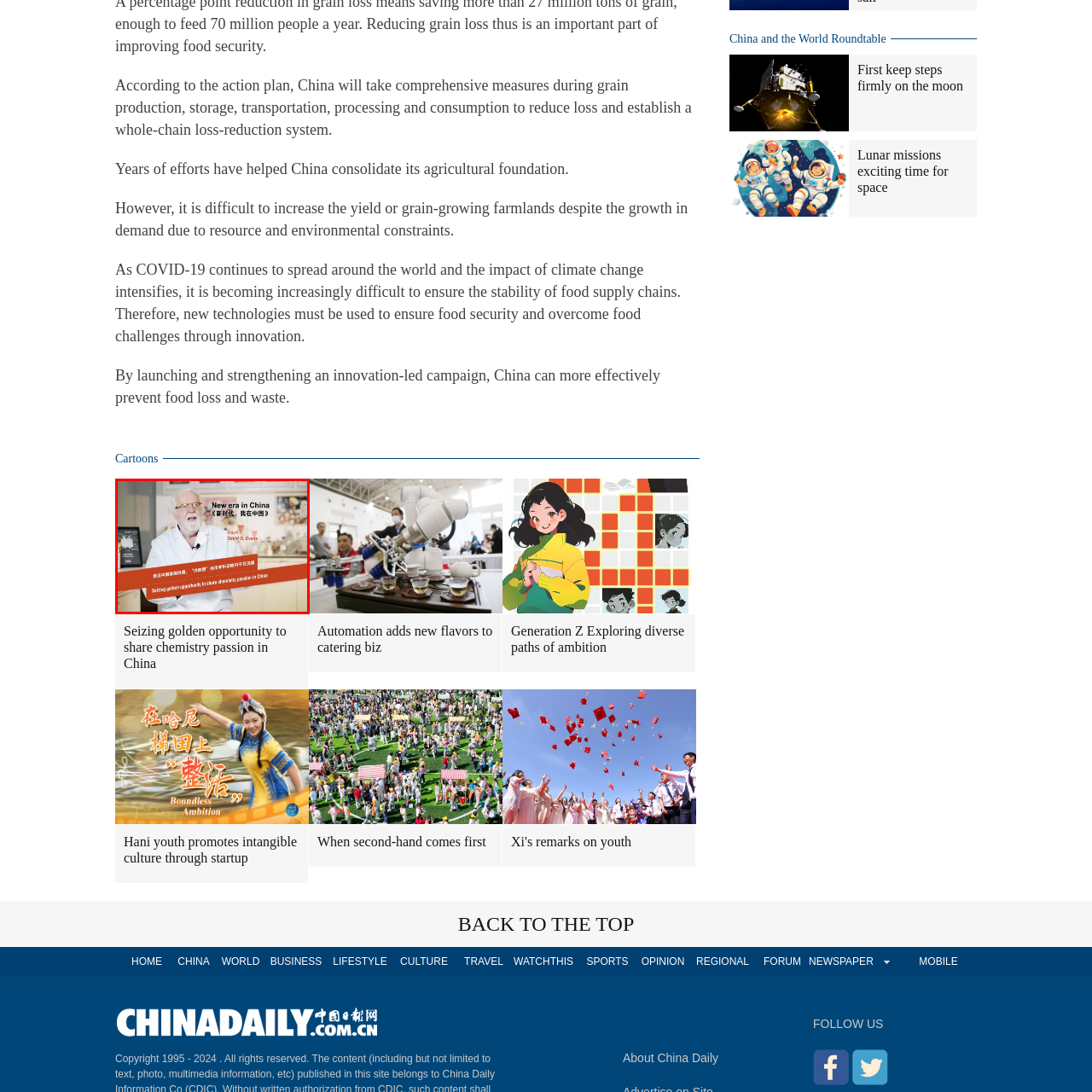Give a detailed account of the visual elements present in the image highlighted by the red border.

In this image, an older gentleman with white hair and glasses is prominently featured, seated in a laboratory or academic setting. He is dressed in a white lab coat, signaling his professional background, likely in science or education. The text overlay includes the phrase "New era in China" in both English and Chinese, suggesting a focus on contemporary developments or innovations occurring in China. Below his image, there's a caption that states, "Seizing golden opportunity to share chemistry passion in China," indicating his intention to promote chemistry and its applications. This framing highlights his enthusiasm for advancing scientific knowledge and education in a rapidly evolving environment. The backdrop appears to be filled with laboratory equipment, reinforcing the academic nature of the dialogue.